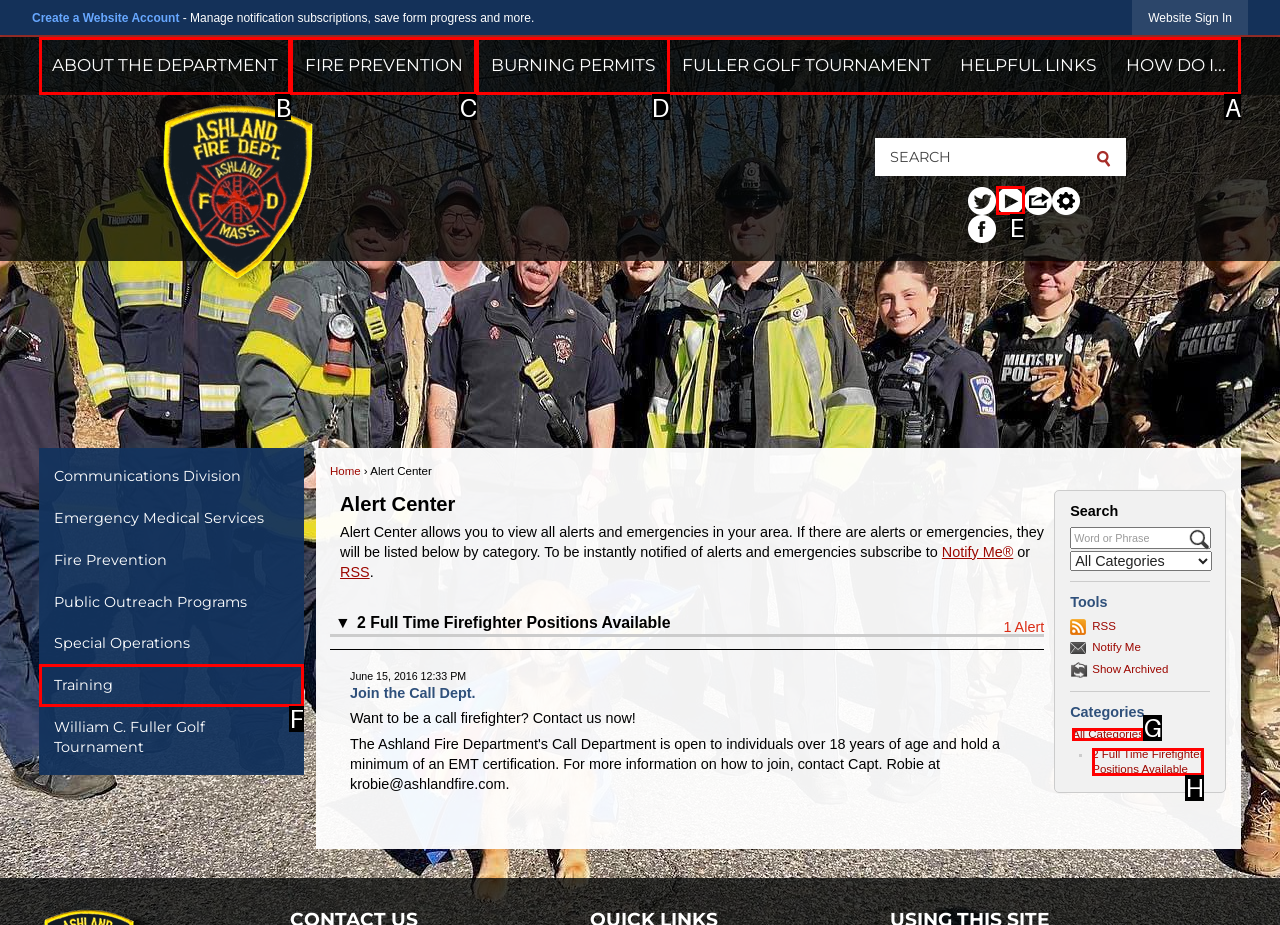Given the description: aria-label="YouTube Opens in new window", identify the matching HTML element. Provide the letter of the correct option.

E